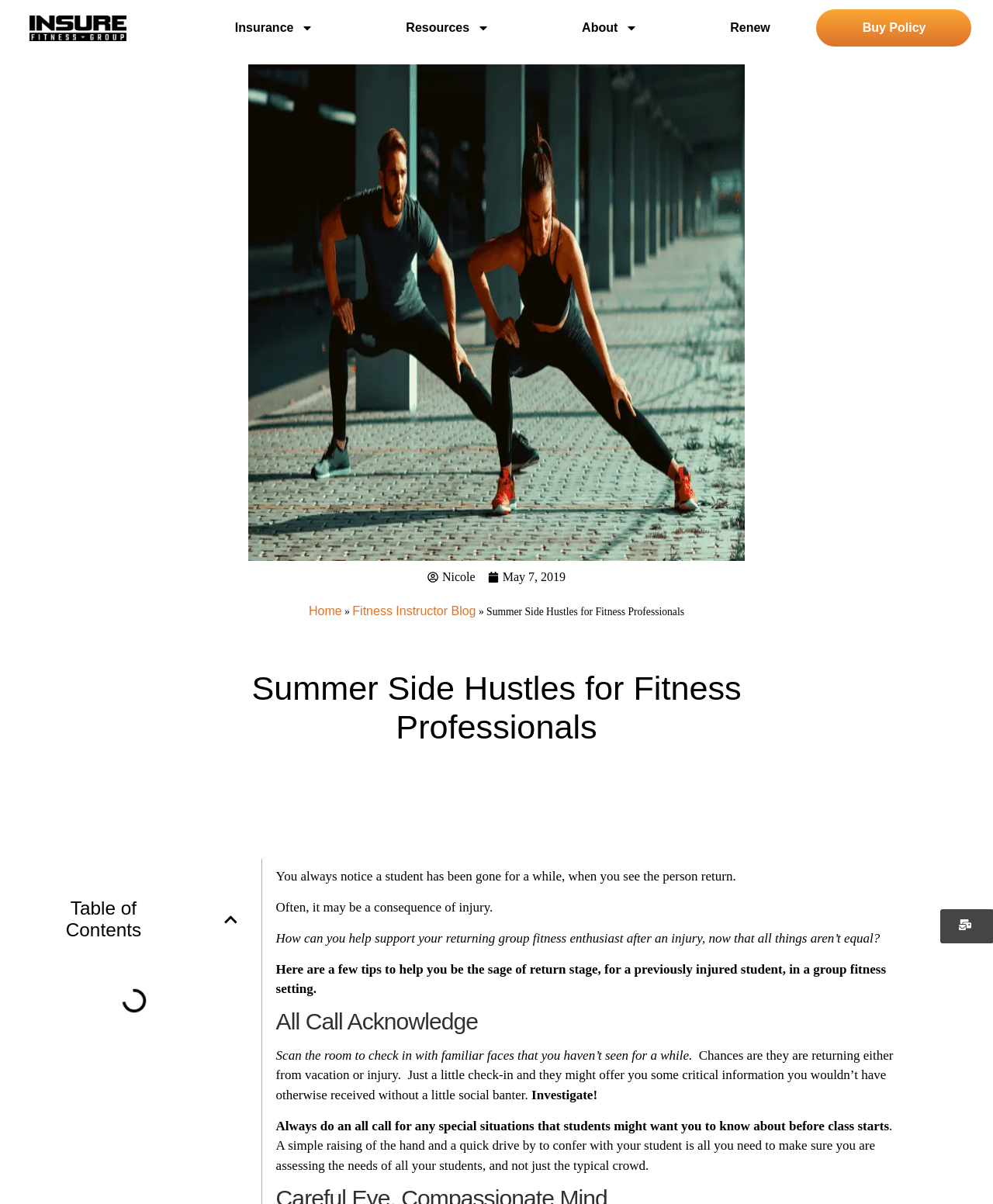Can you show the bounding box coordinates of the region to click on to complete the task described in the instruction: "Click the 'Buy Policy' link"?

[0.822, 0.008, 0.978, 0.039]